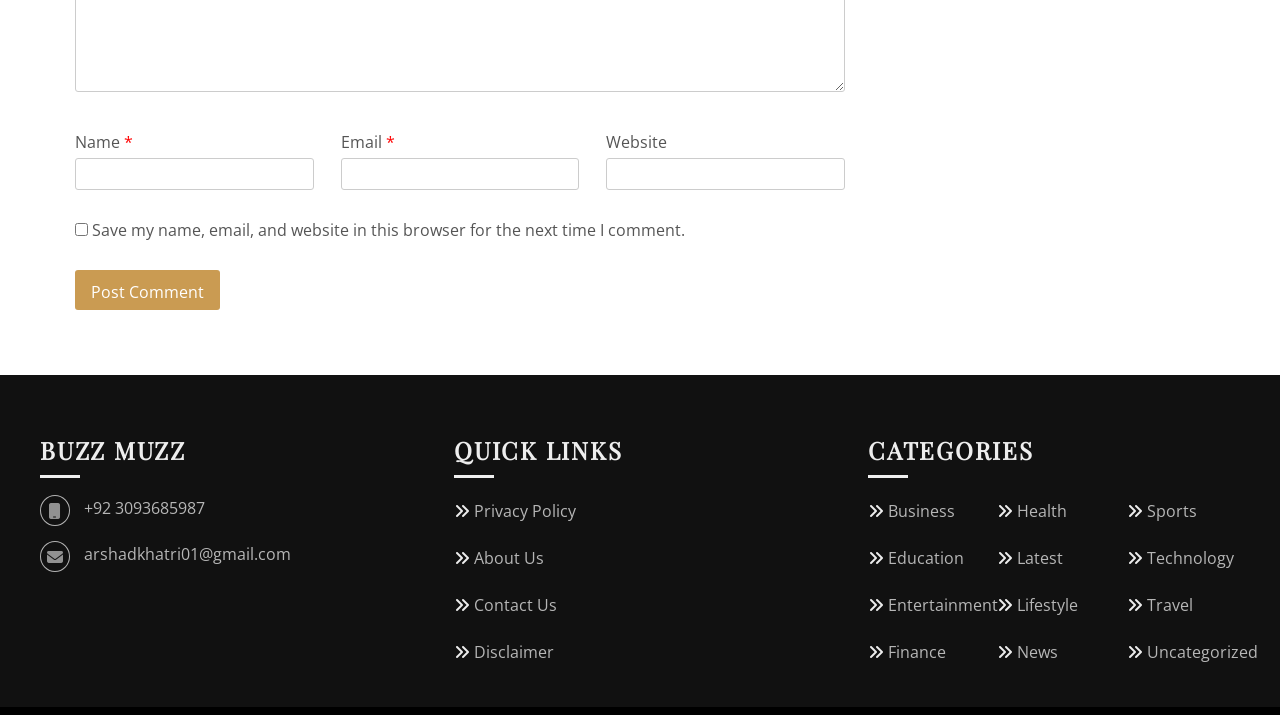Please provide the bounding box coordinates for the UI element as described: "parent_node: Email * aria-describedby="email-notes" name="email"". The coordinates must be four floats between 0 and 1, represented as [left, top, right, bottom].

[0.266, 0.221, 0.453, 0.266]